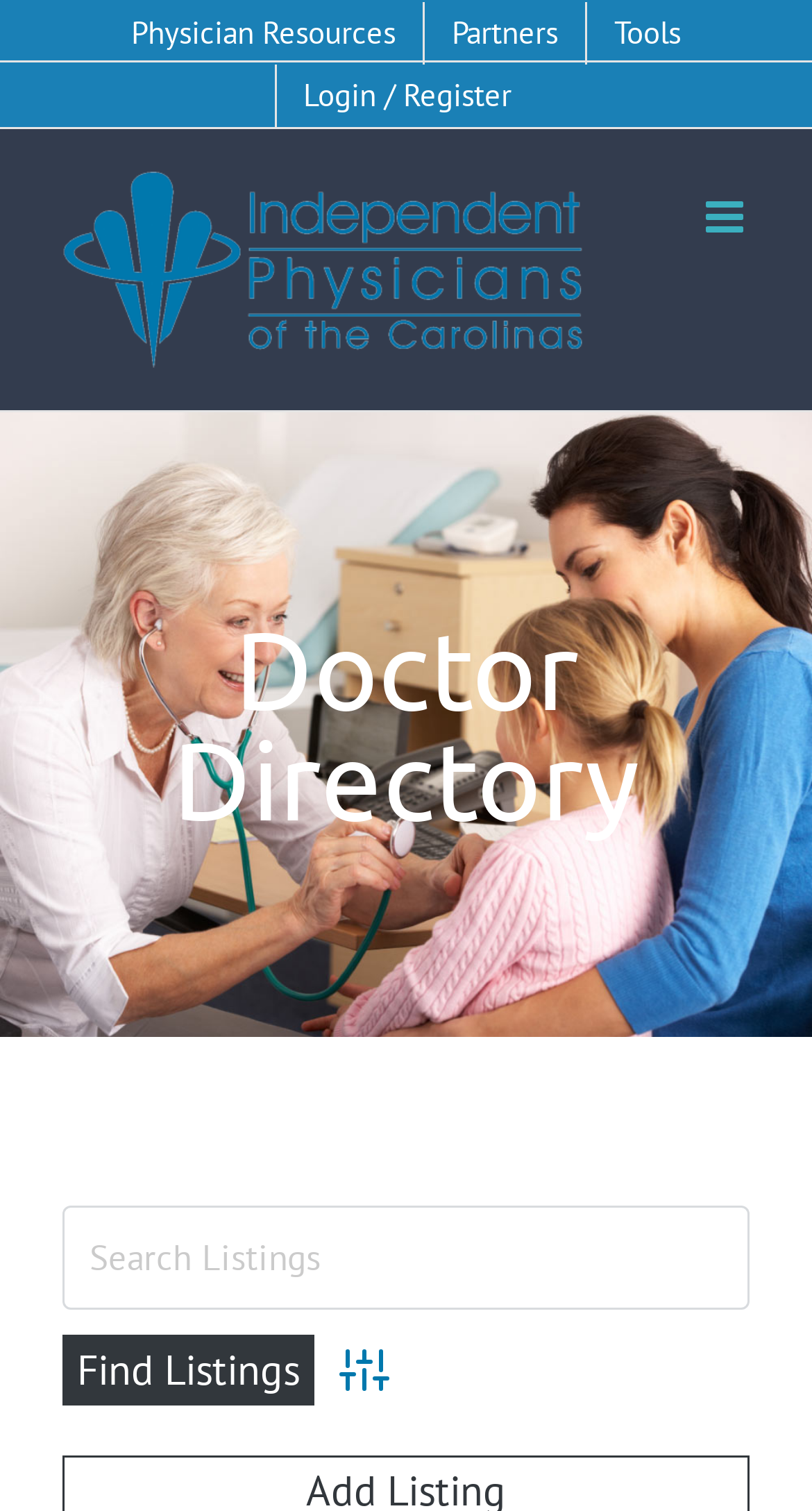Show the bounding box coordinates of the element that should be clicked to complete the task: "Search for a doctor".

[0.077, 0.798, 0.923, 0.867]